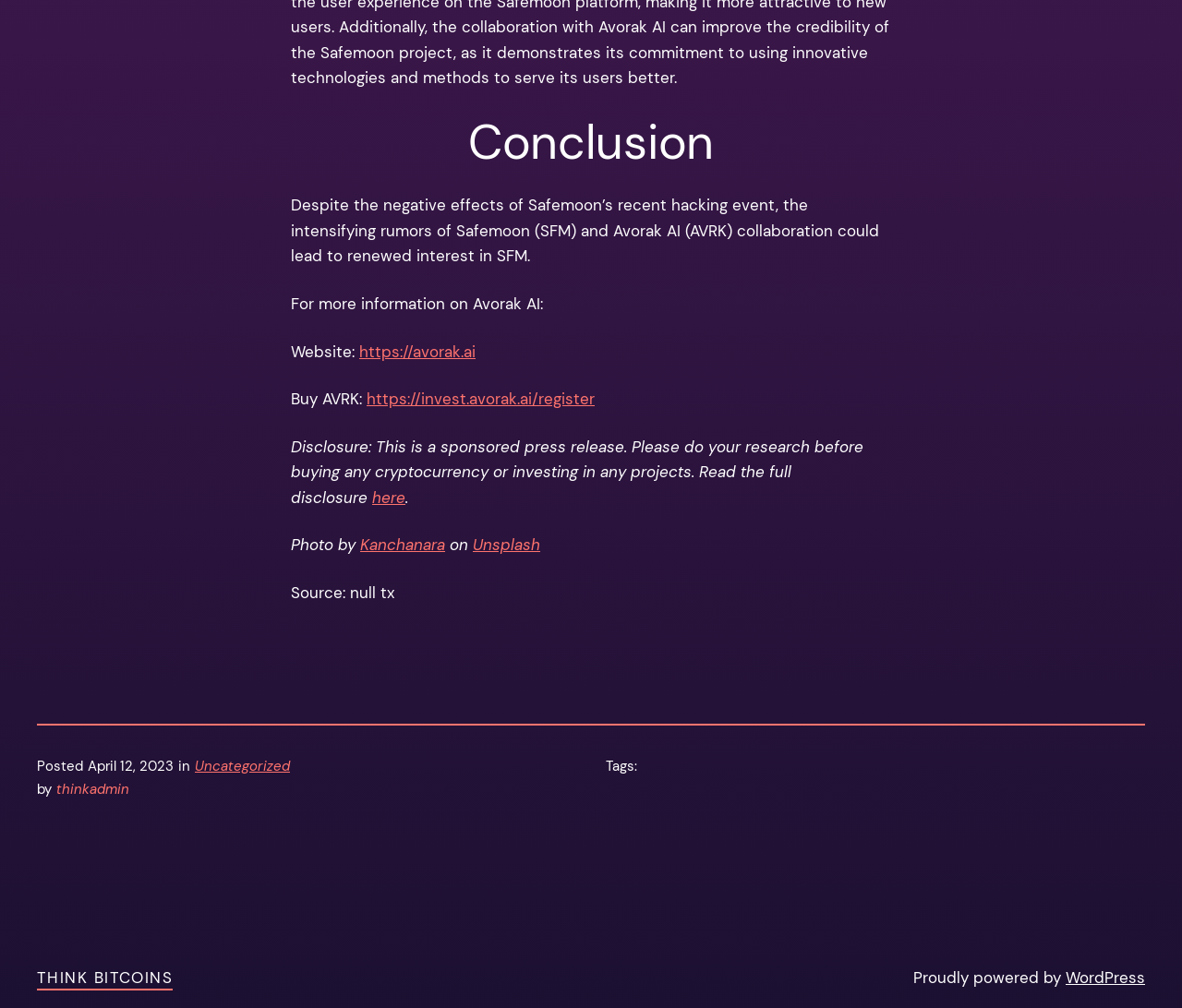Who is the author of the article?
From the screenshot, provide a brief answer in one word or phrase.

thinkadmin